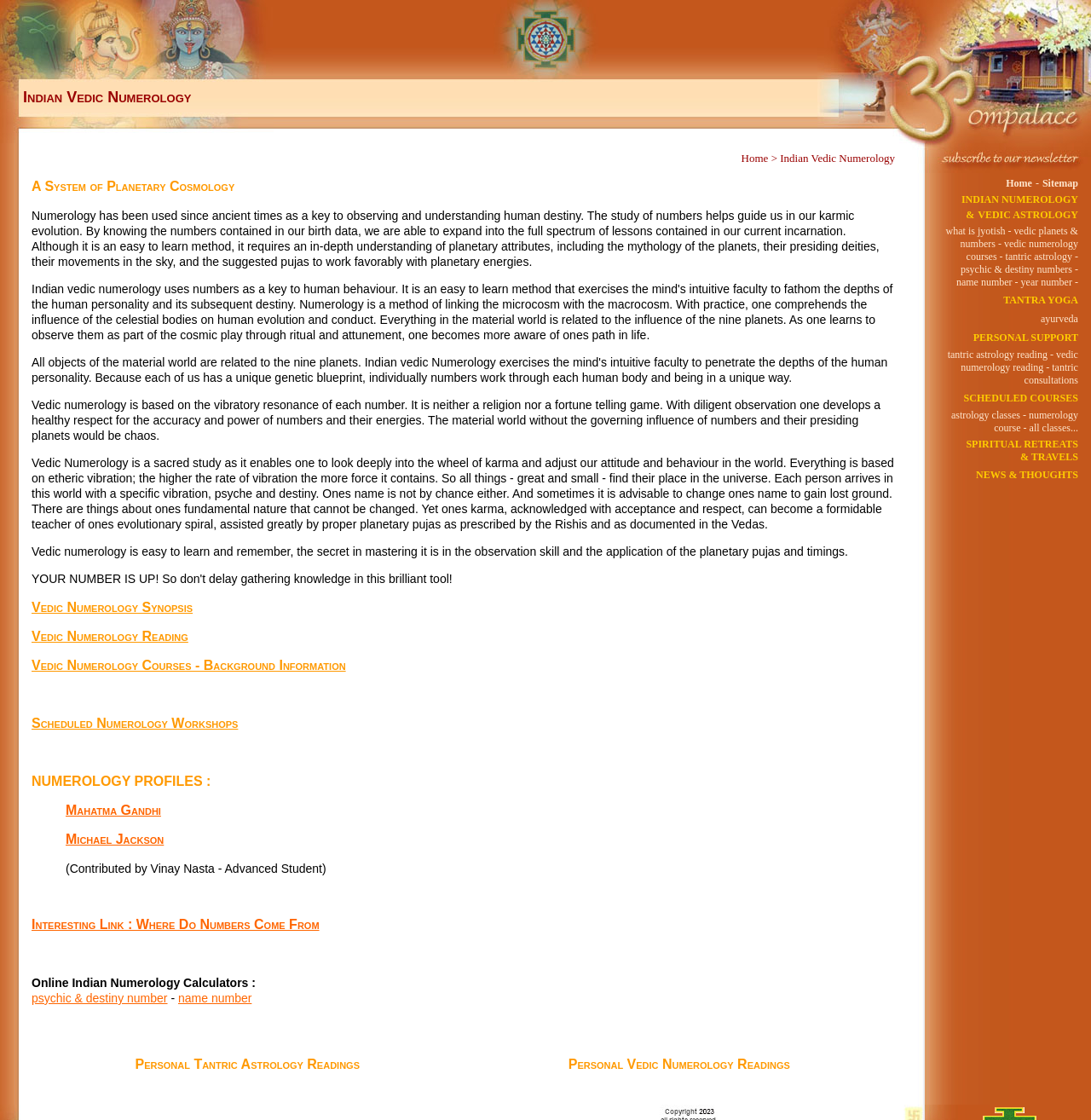Bounding box coordinates must be specified in the format (top-left x, top-left y, bottom-right x, bottom-right y). All values should be floating point numbers between 0 and 1. What are the bounding box coordinates of the UI element described as: vedic planets & numbers

[0.88, 0.201, 0.988, 0.223]